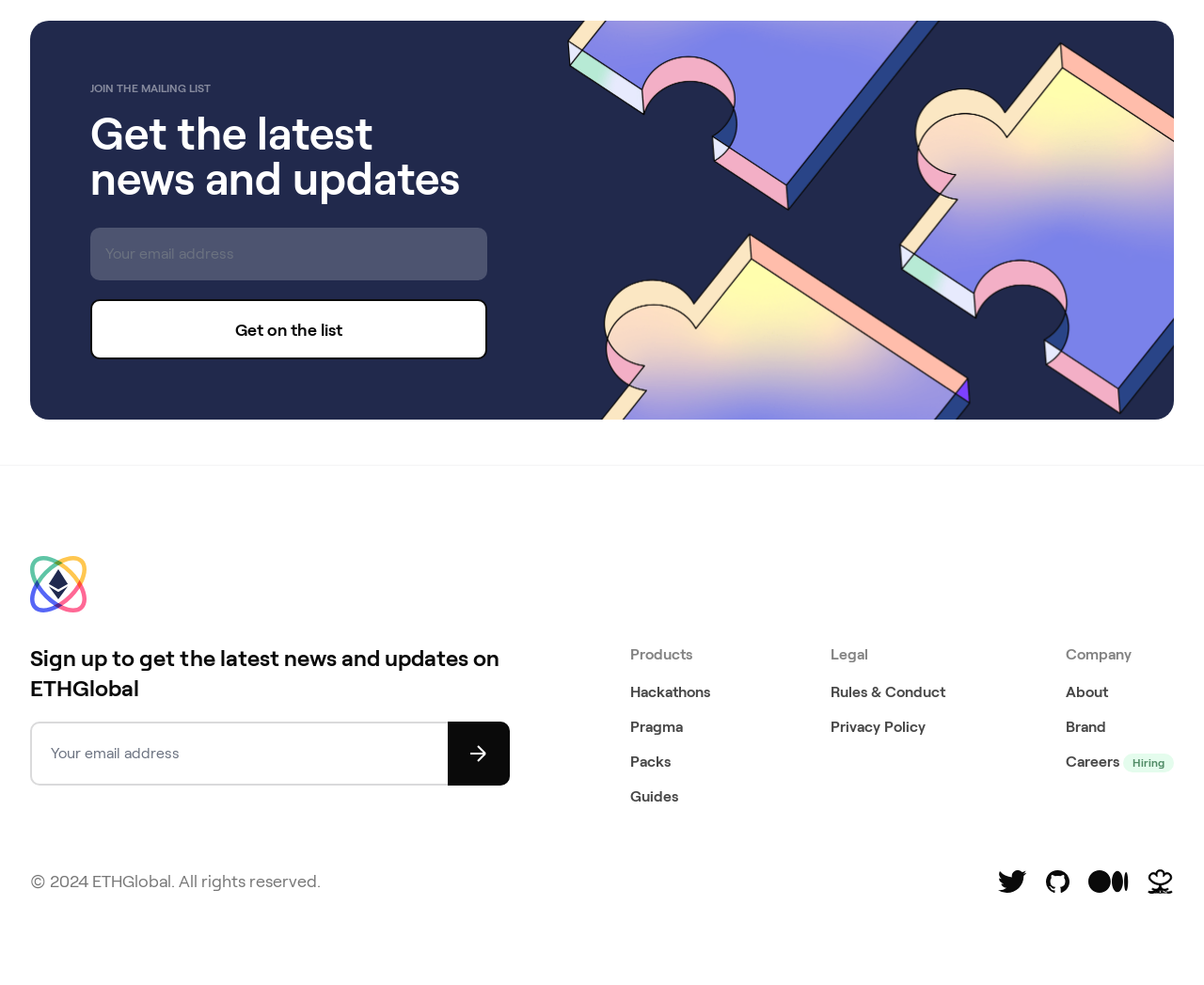Can you specify the bounding box coordinates for the region that should be clicked to fulfill this instruction: "Click on Hackathons".

[0.523, 0.692, 0.59, 0.711]